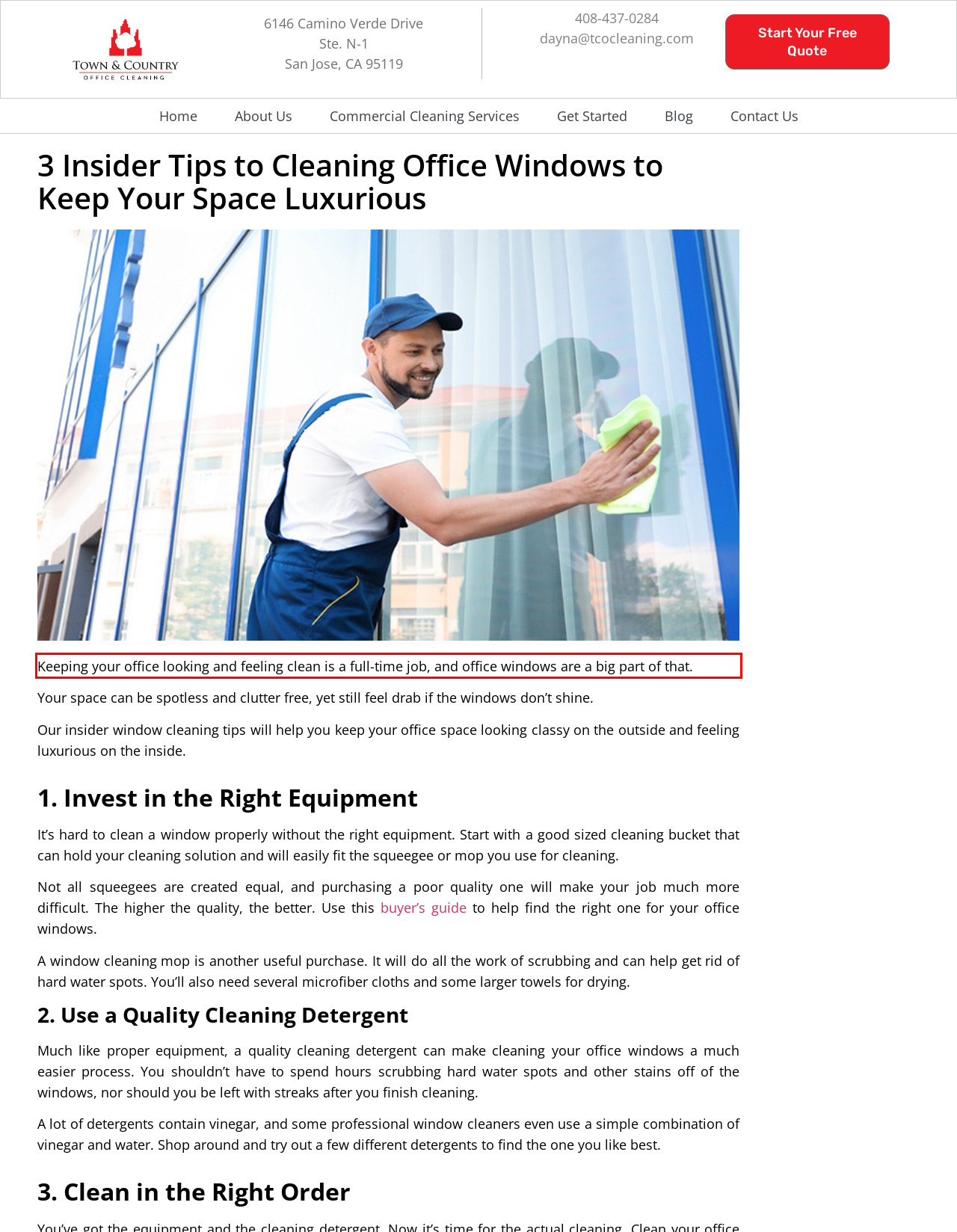Given a screenshot of a webpage containing a red bounding box, perform OCR on the text within this red bounding box and provide the text content.

Keeping your office looking and feeling clean is a full-time job, and office windows are a big part of that.